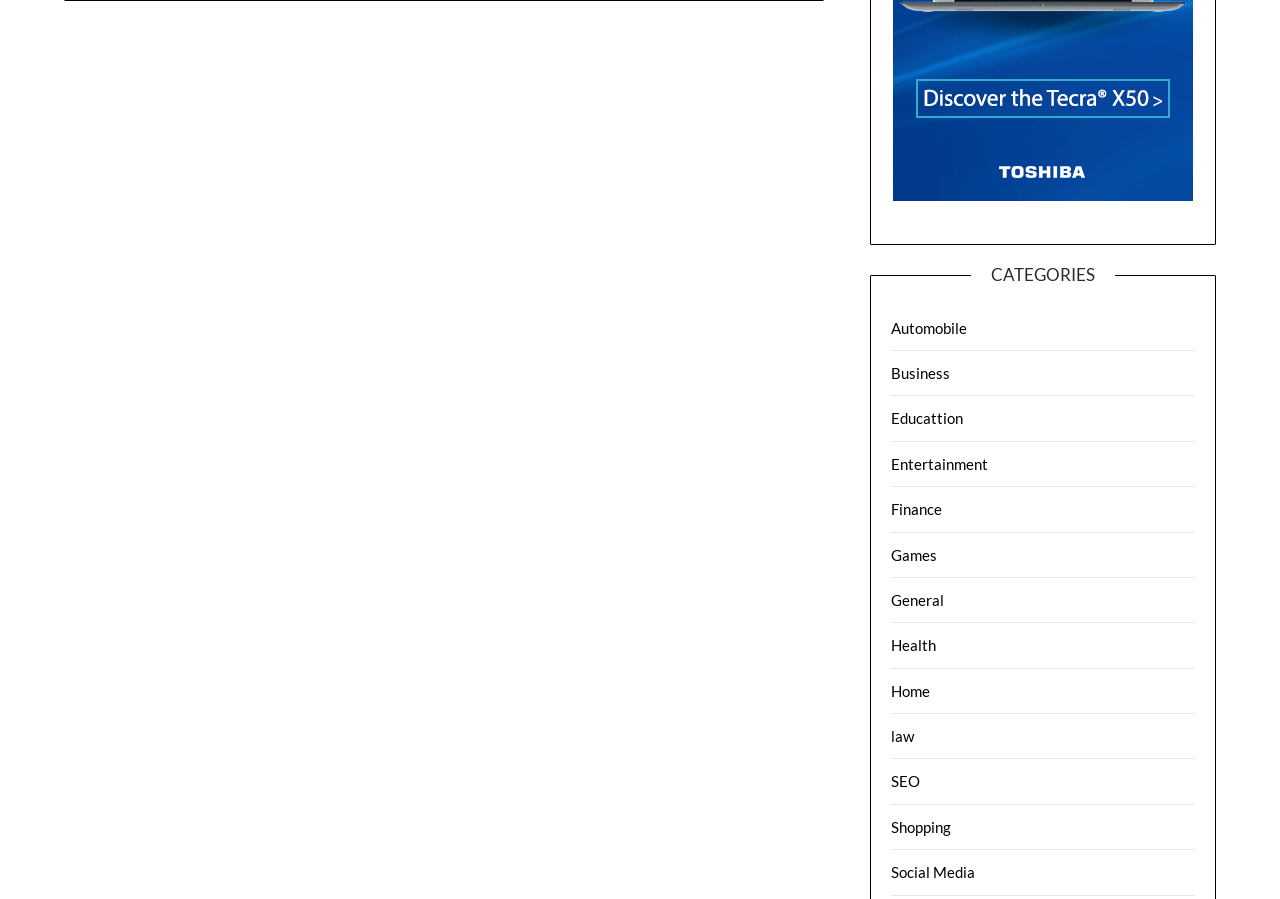Look at the image and answer the question in detail:
What is the last category listed?

The last link under the 'CATEGORIES' heading is 'Social Media', which indicates that it is the last category listed.